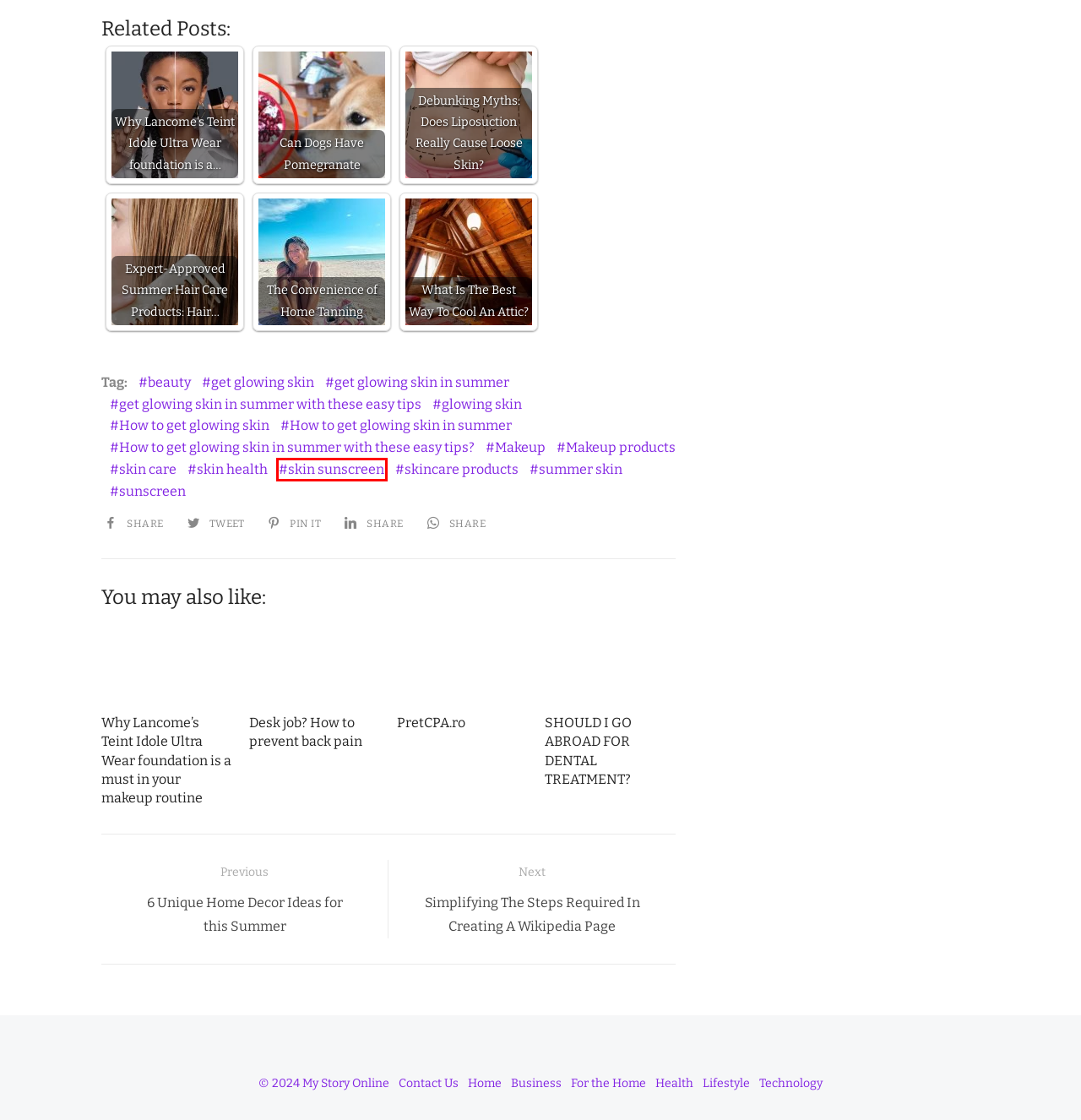Analyze the screenshot of a webpage with a red bounding box and select the webpage description that most accurately describes the new page resulting from clicking the element inside the red box. Here are the candidates:
A. 6 Unique Home Decor Ideas for this Summer - My Story Online
B. Makeup products Archives - My Story Online
C. PretCPA.ro - My Story Online
D. Makeup Archives - My Story Online
E. summer skin Archives - My Story Online
F. glowing skin Archives - My Story Online
G. skin sunscreen Archives - My Story Online
H. How to get glowing skin in summer with these easy tips? Archives - My Story Online

G